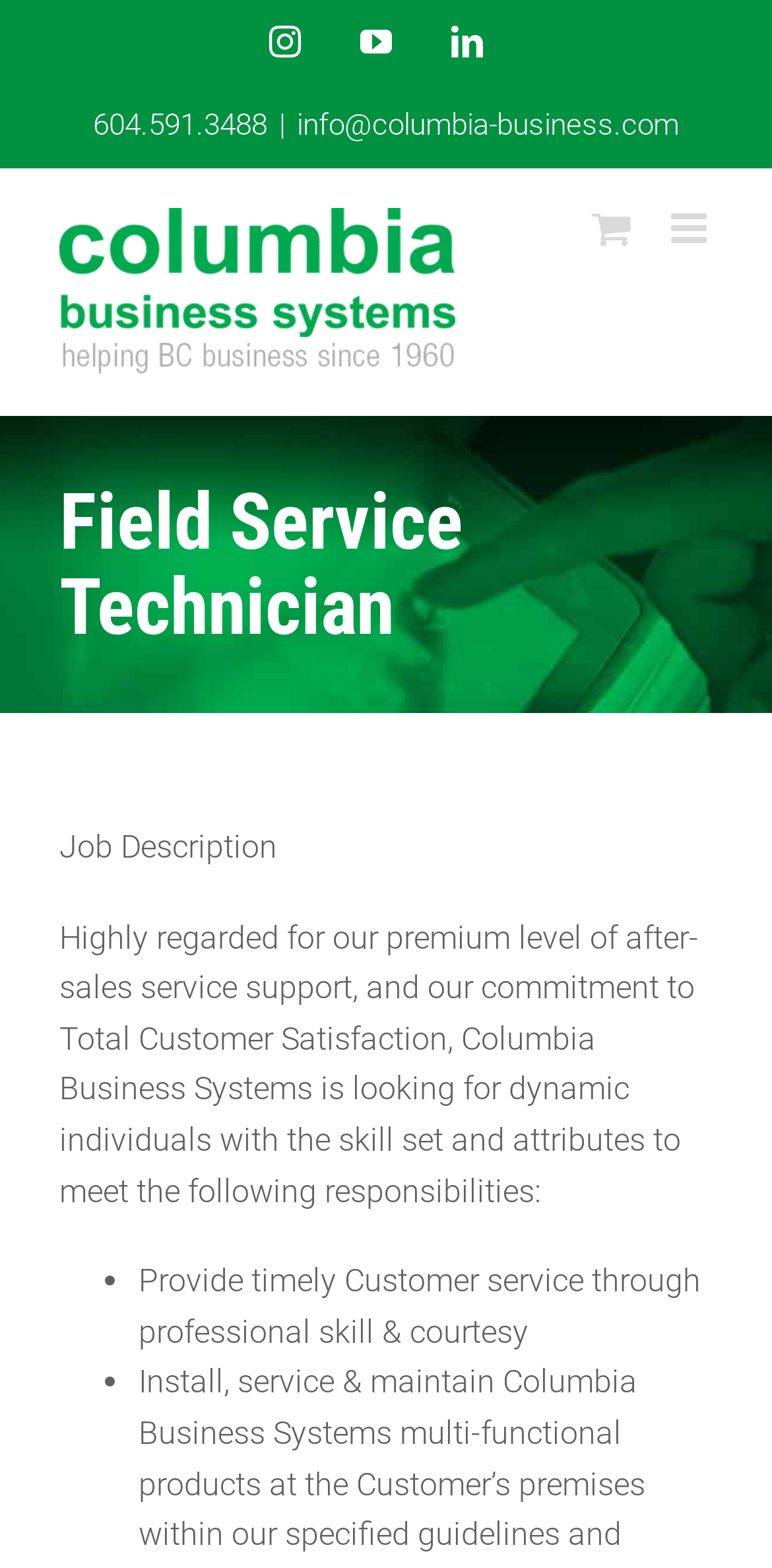Find the bounding box coordinates of the clickable element required to execute the following instruction: "Call the phone number". Provide the coordinates as four float numbers between 0 and 1, i.e., [left, top, right, bottom].

[0.121, 0.068, 0.346, 0.091]